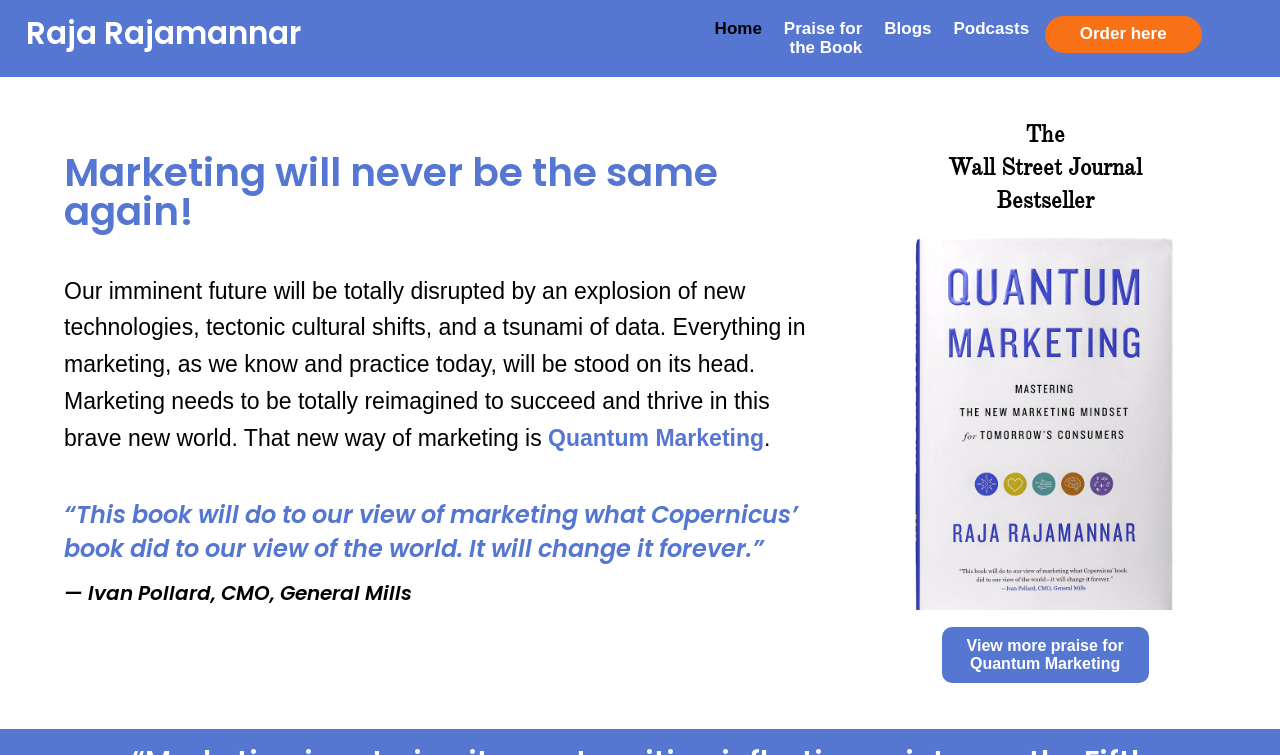Find the bounding box coordinates of the clickable area required to complete the following action: "Go to the blogs page".

[0.691, 0.026, 0.728, 0.087]